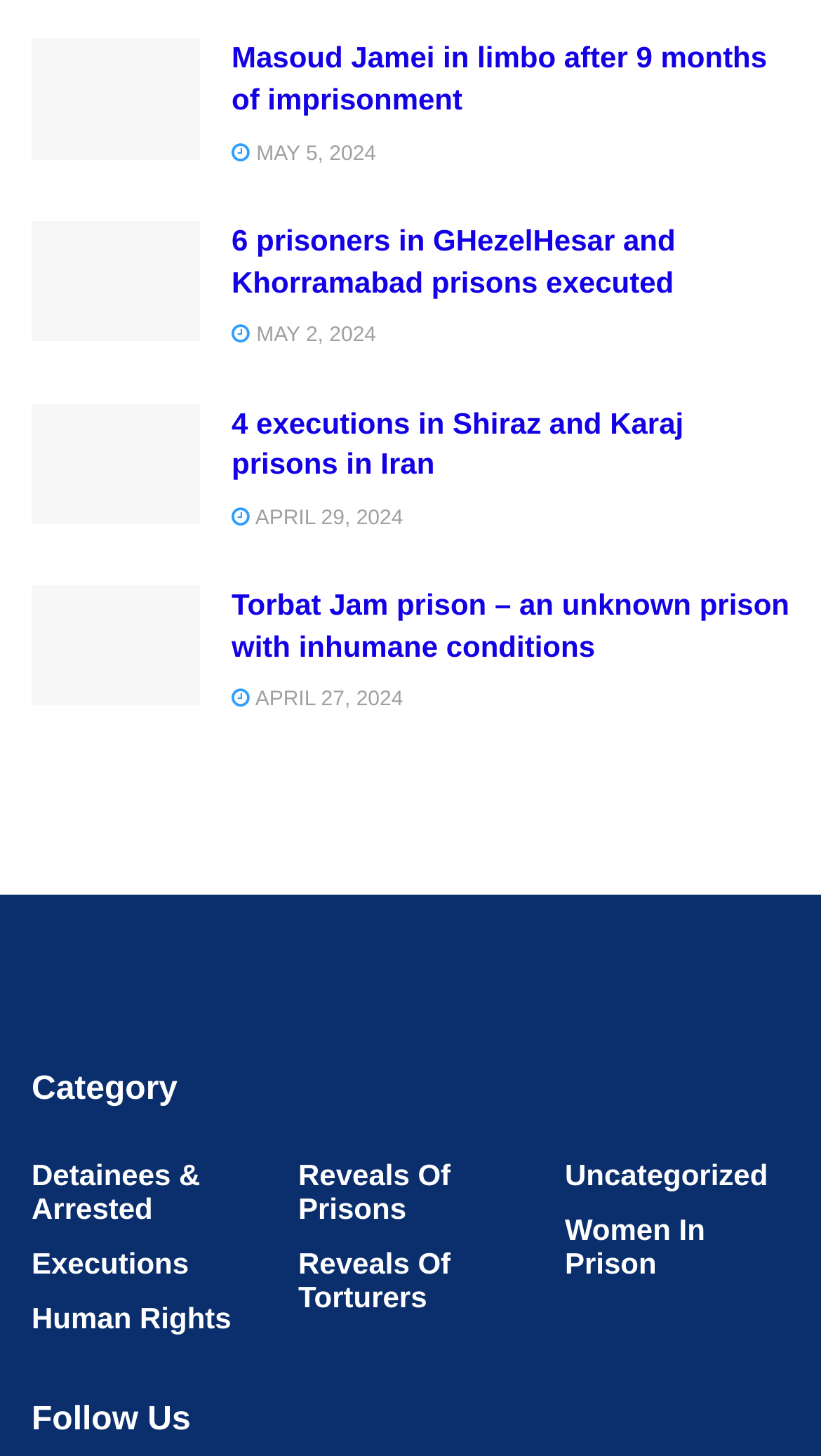Please answer the following question using a single word or phrase: How many articles are on this webpage?

4